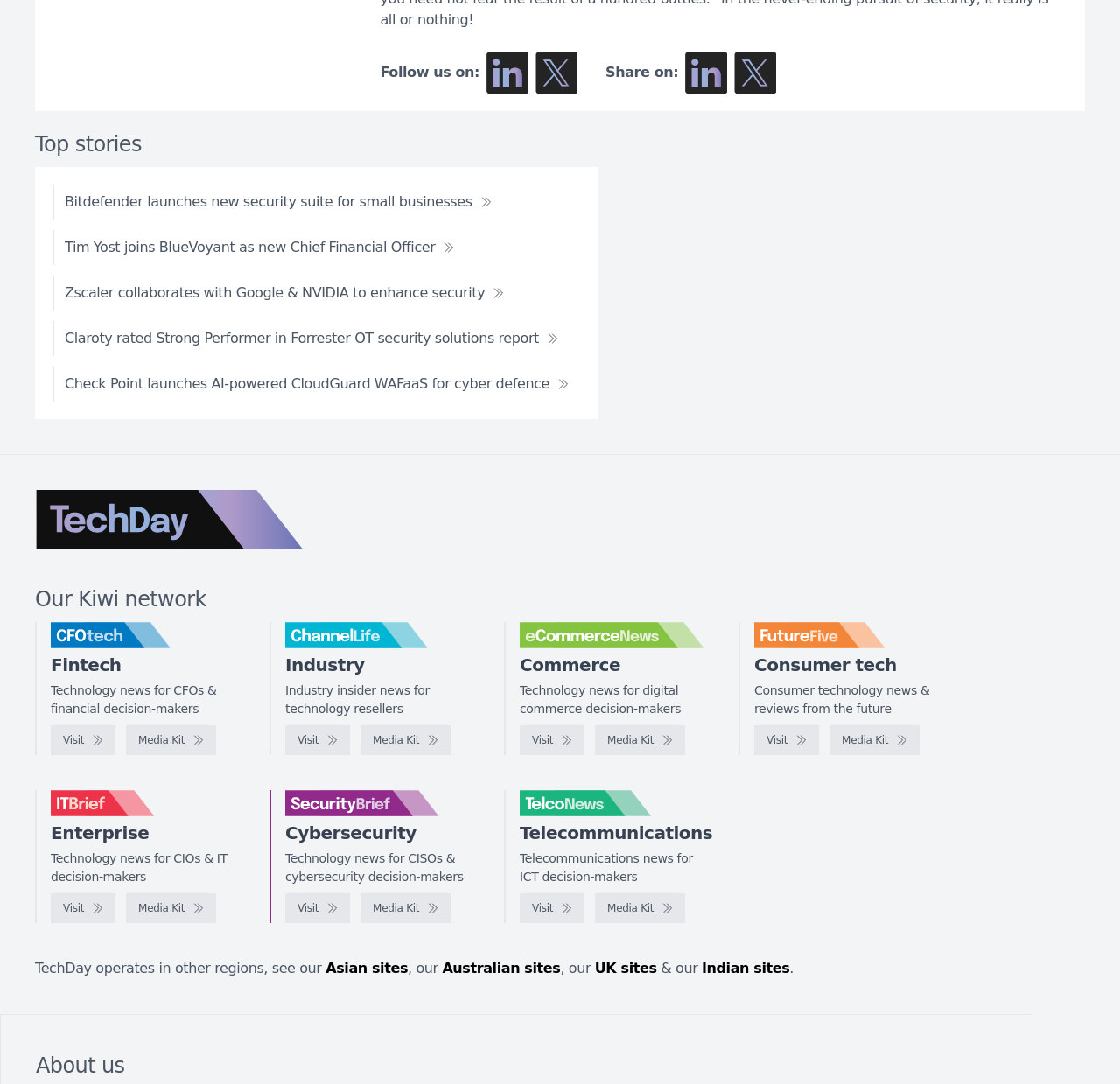Determine the bounding box coordinates of the clickable region to carry out the instruction: "Check the 'CONTACT FORM'".

None